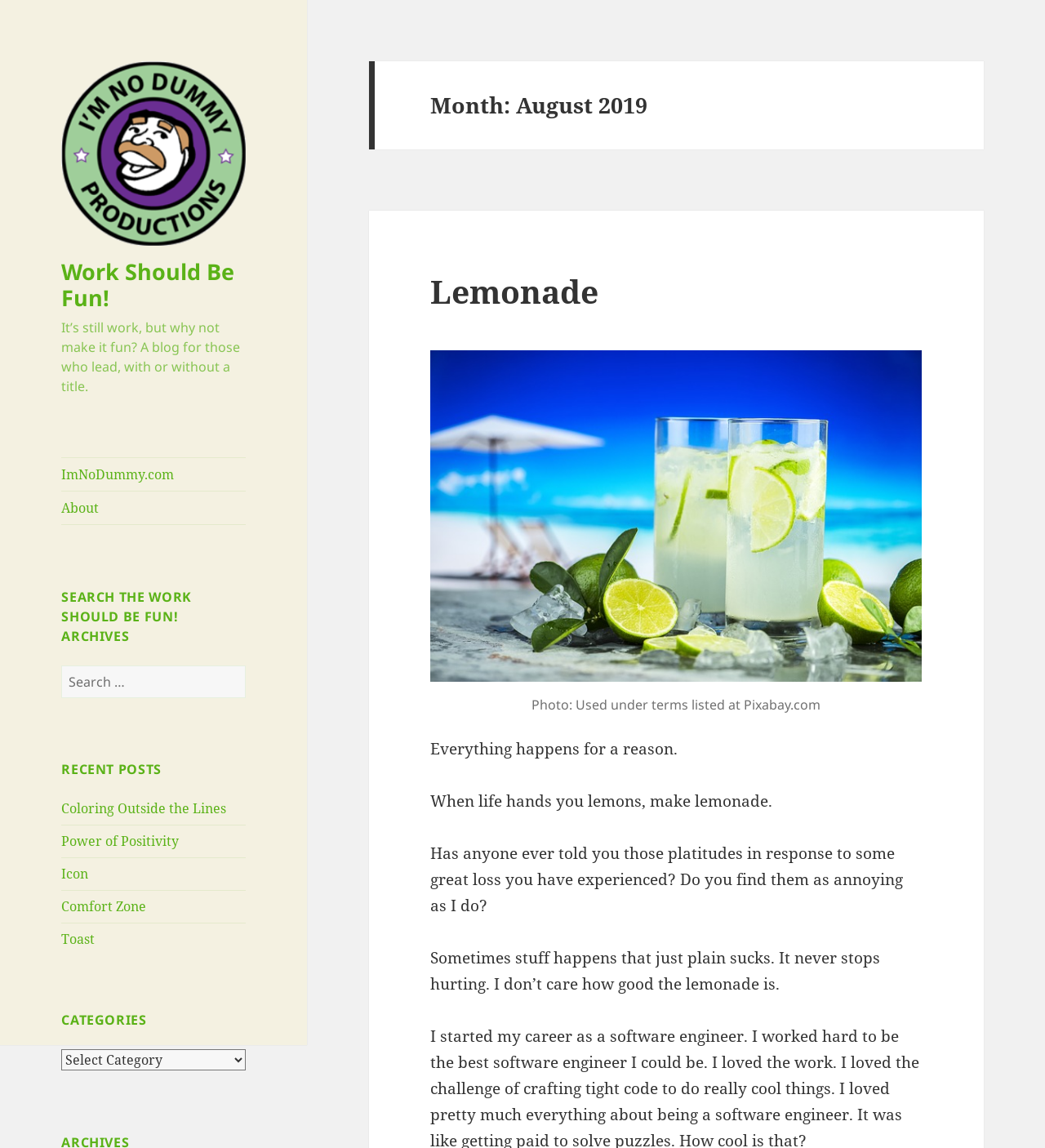What is the image below the 'Month: August 2019' heading?
Based on the visual, give a brief answer using one word or a short phrase.

A glass of lemonade